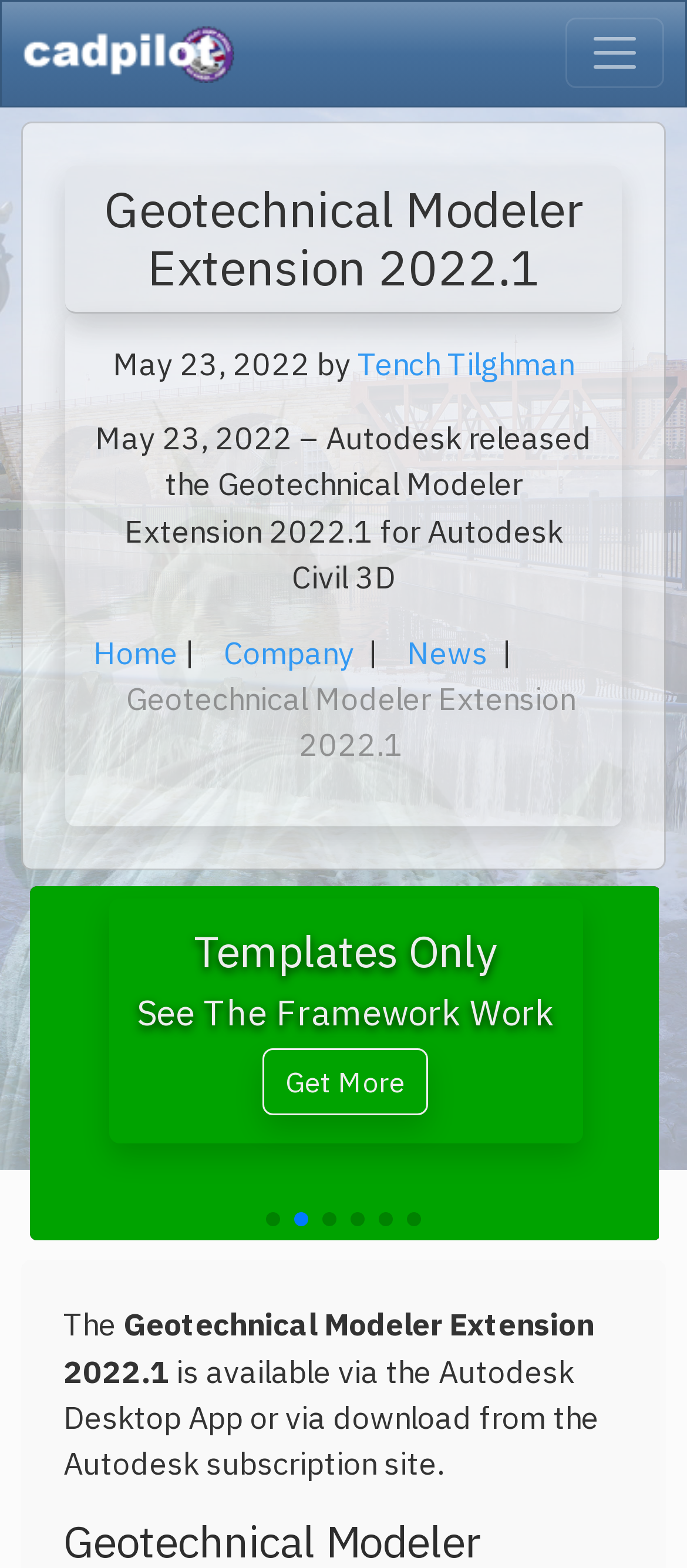What is the topic of the article?
Look at the image and provide a detailed response to the question.

The topic of the article can be found in the heading of the webpage, which is 'Geotechnical Modeler Extension 2022.1'. This heading is located below the breadcrumb navigation.